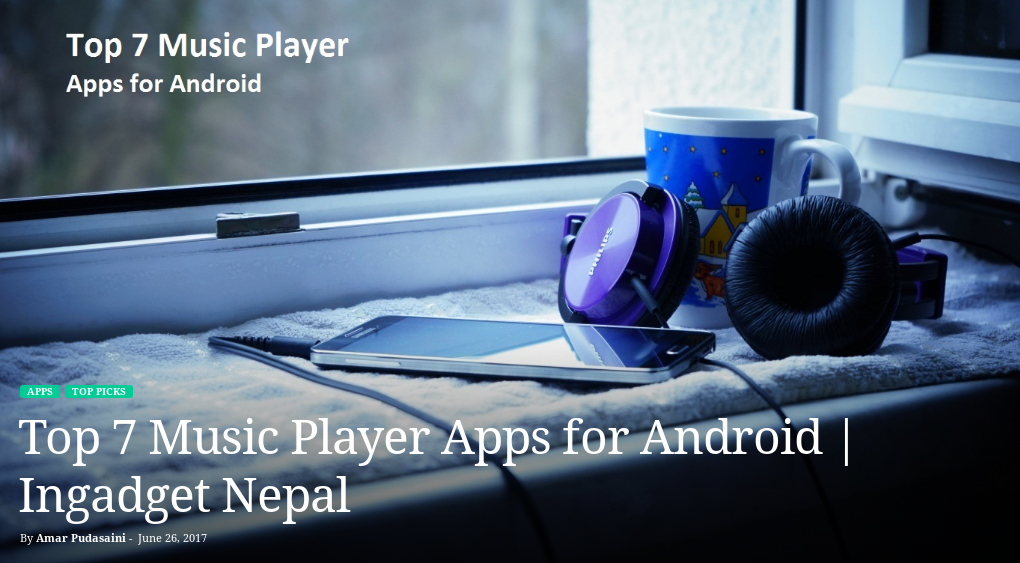Produce a meticulous caption for the image.

The image showcases a serene indoor setting featuring a smartphone lying on a soft surface, presumably a window sill, alongside a pair of stylish purple headphones. In the background, a colorful mug adorned with a winter scene adds a cozy touch to the atmosphere. This visual represents the theme of the article titled "Top 7 Music Player Apps for Android," indicating a focus on enhancing the music listening experience on mobile devices. The combination of the technology and the homey environment creates a relatable context for music lovers seeking the best apps for enjoying their favorite tunes. The article is authored by Amar Pudasaini and was published on June 26, 2017, offering readers insights into effective music player options available for Android users.